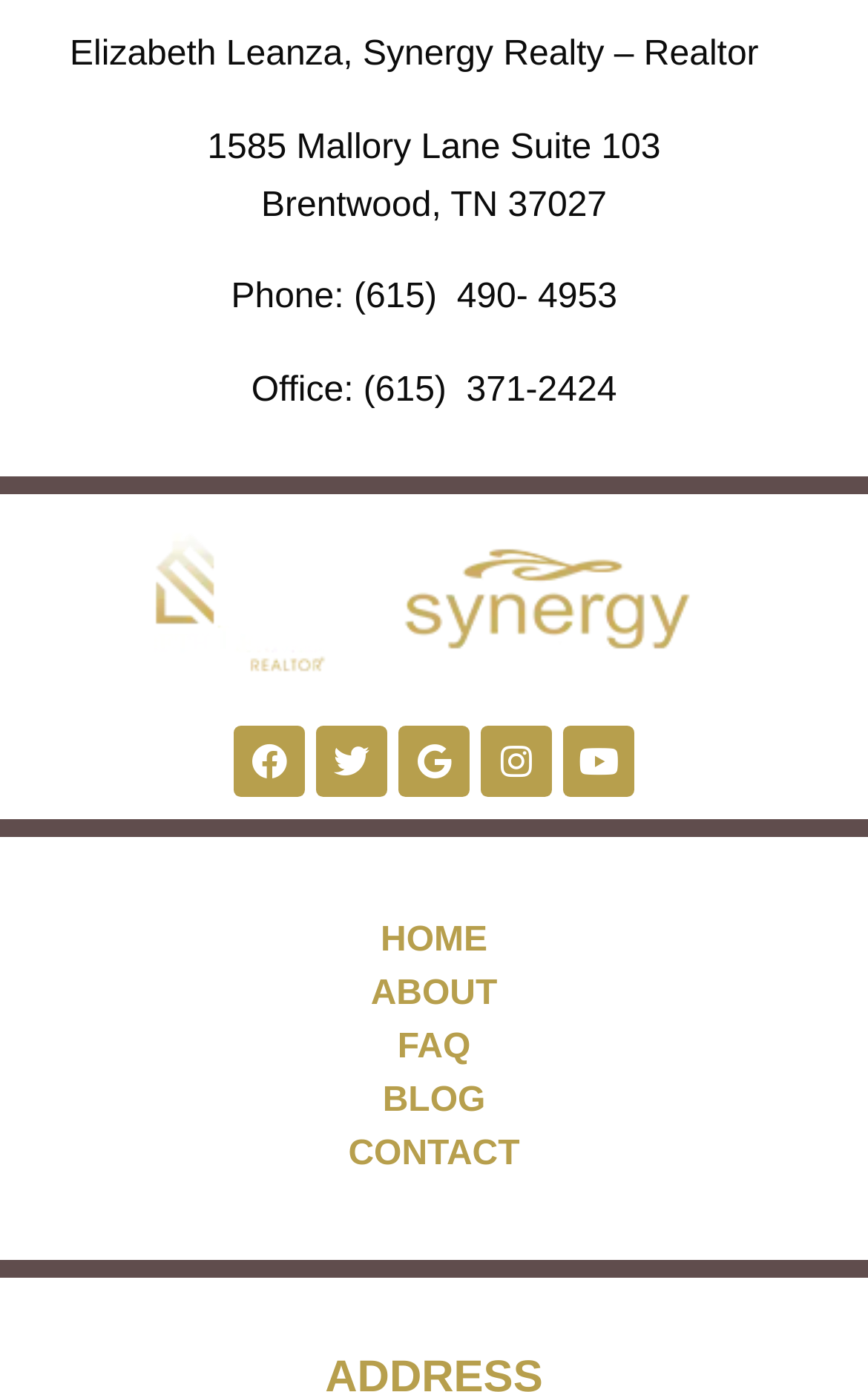Please find and report the bounding box coordinates of the element to click in order to perform the following action: "View Facebook profile". The coordinates should be expressed as four float numbers between 0 and 1, in the format [left, top, right, bottom].

[0.269, 0.522, 0.351, 0.573]